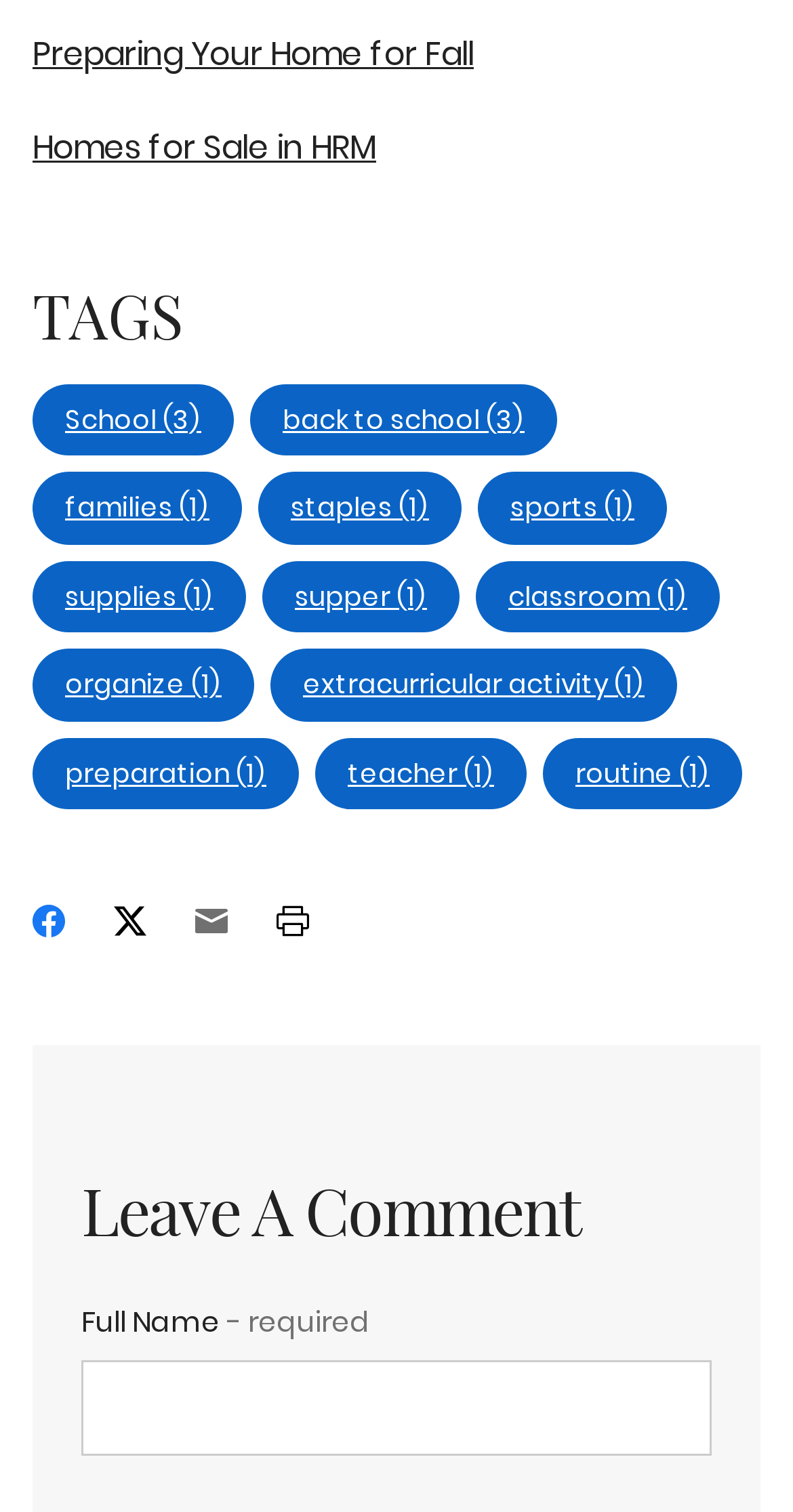What is the first link on the webpage?
Based on the screenshot, provide your answer in one word or phrase.

Preparing Your Home for Fall